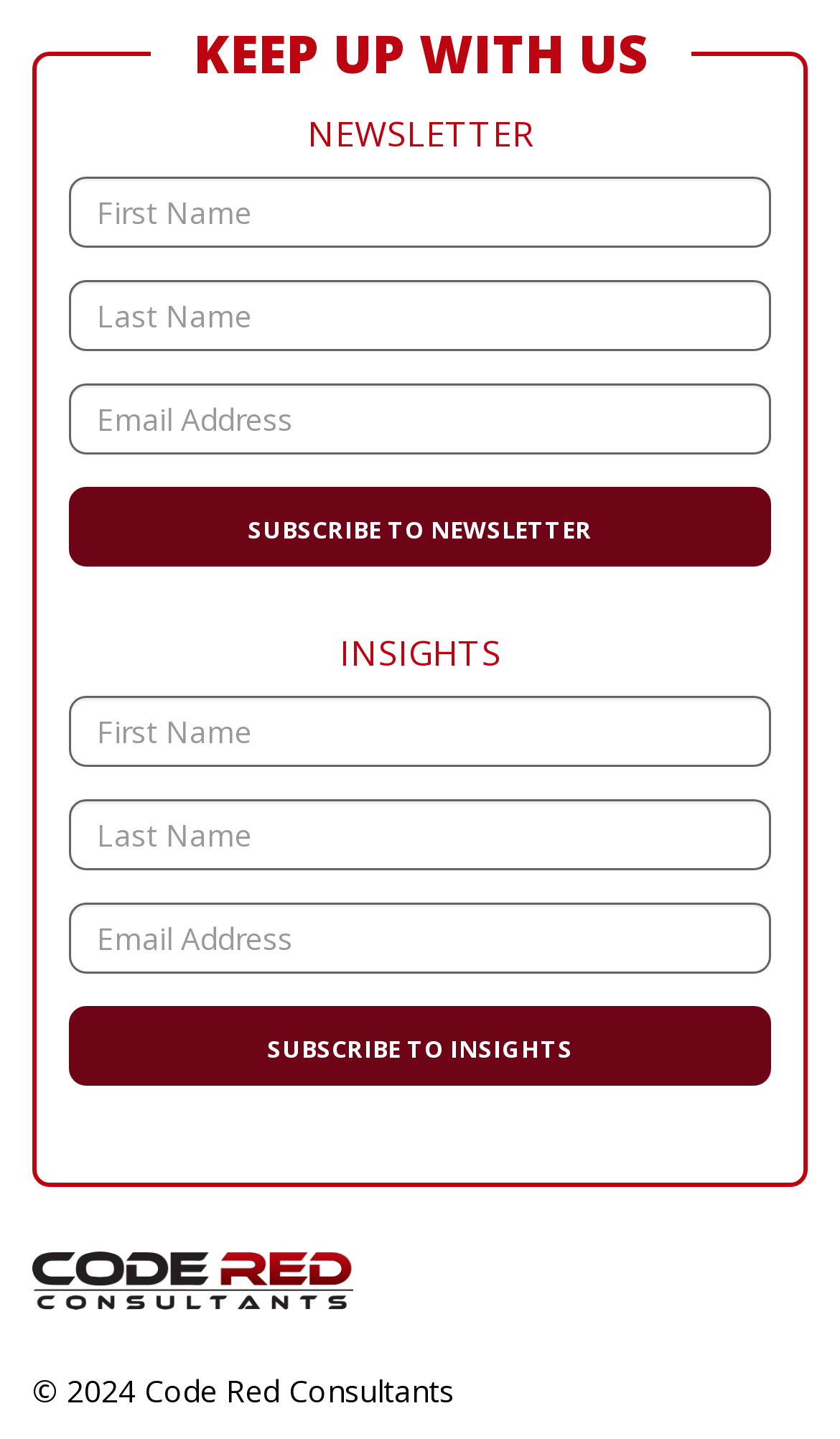Please respond in a single word or phrase: 
What is the purpose of the 'First Name' input field?

To enter first name